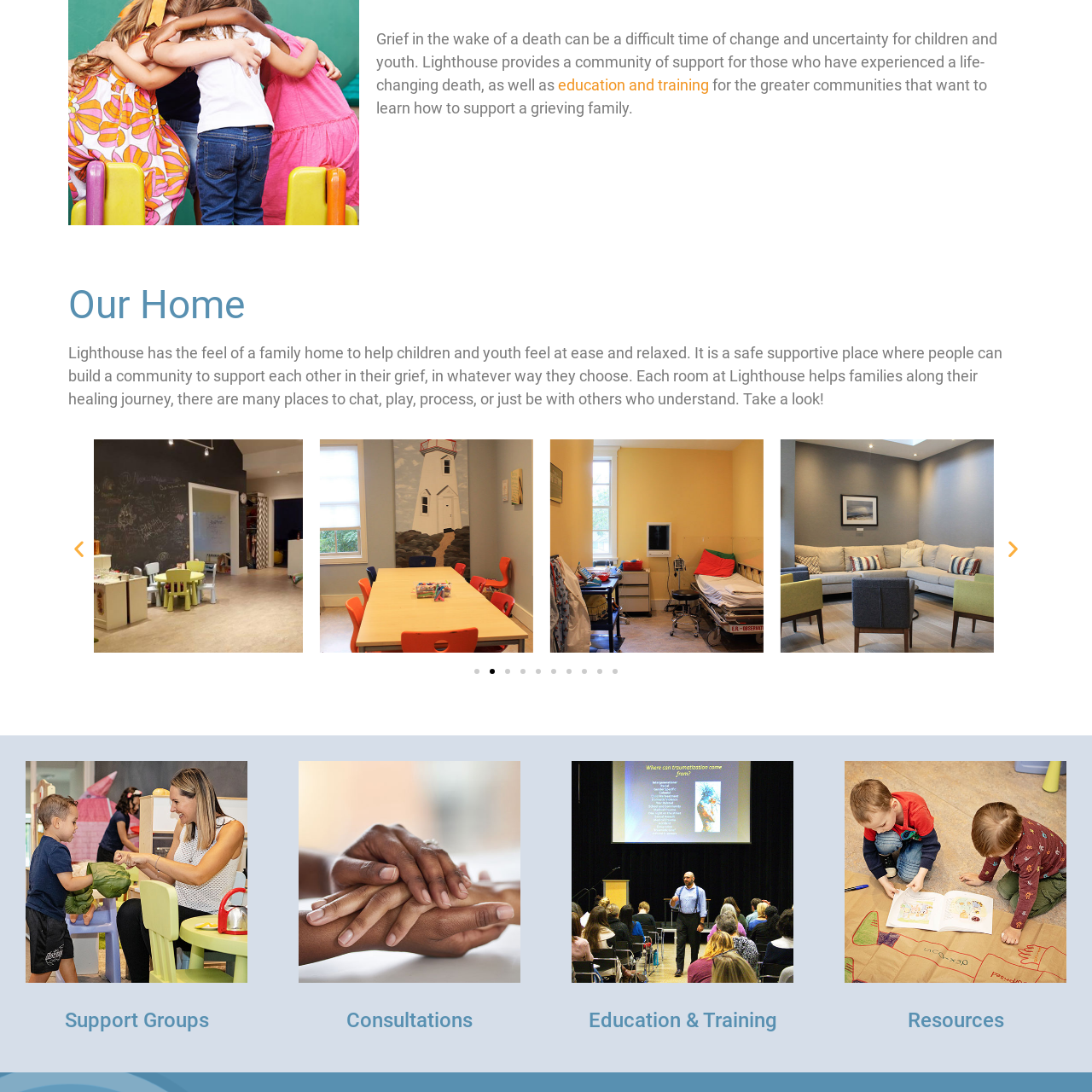Please look at the image highlighted by the red bounding box and provide a single word or phrase as an answer to this question:
What is the name of the initiative behind this healthcare facility?

Lighthouse